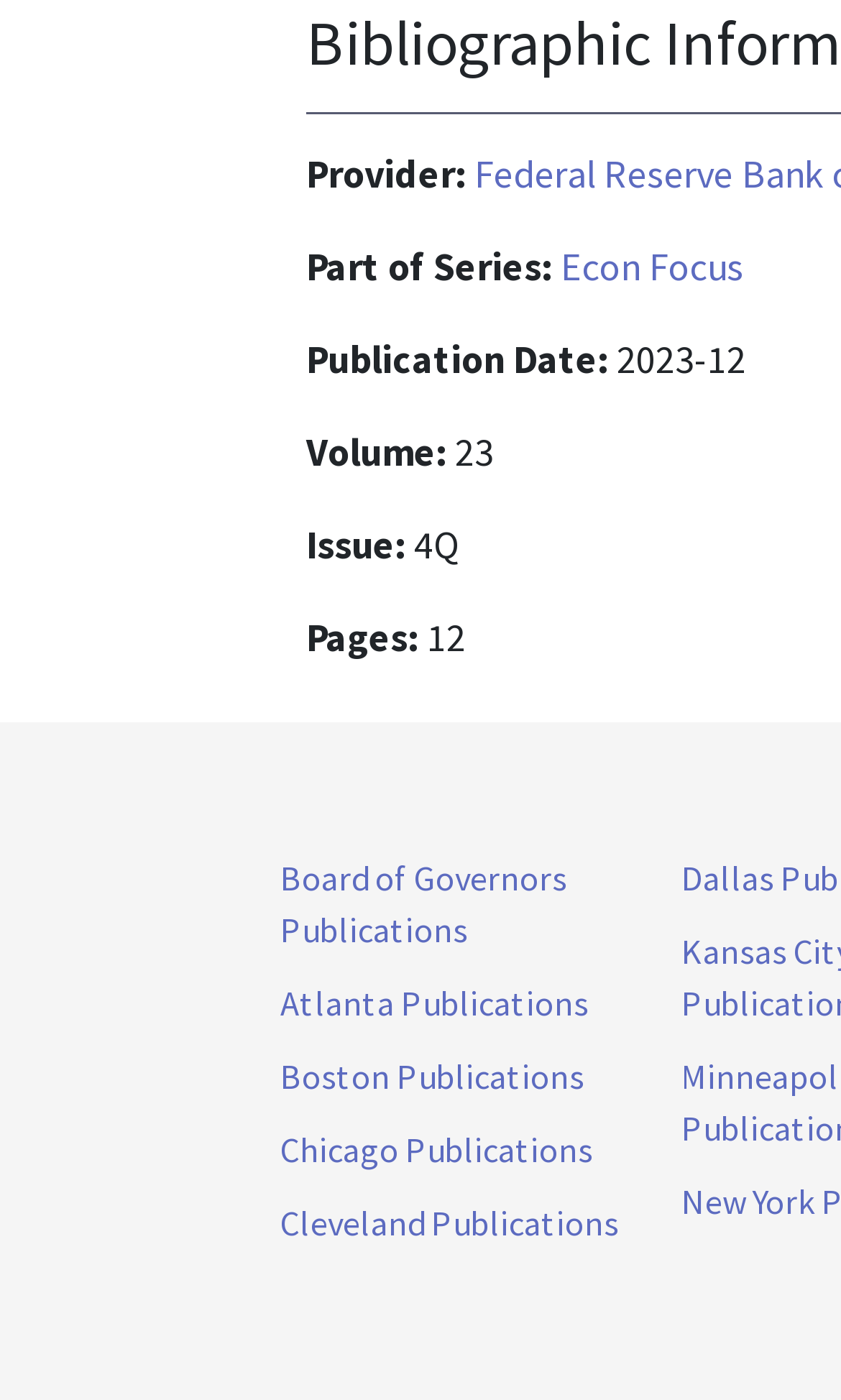What is the volume of this publication?
Answer the question based on the image using a single word or a brief phrase.

Not specified